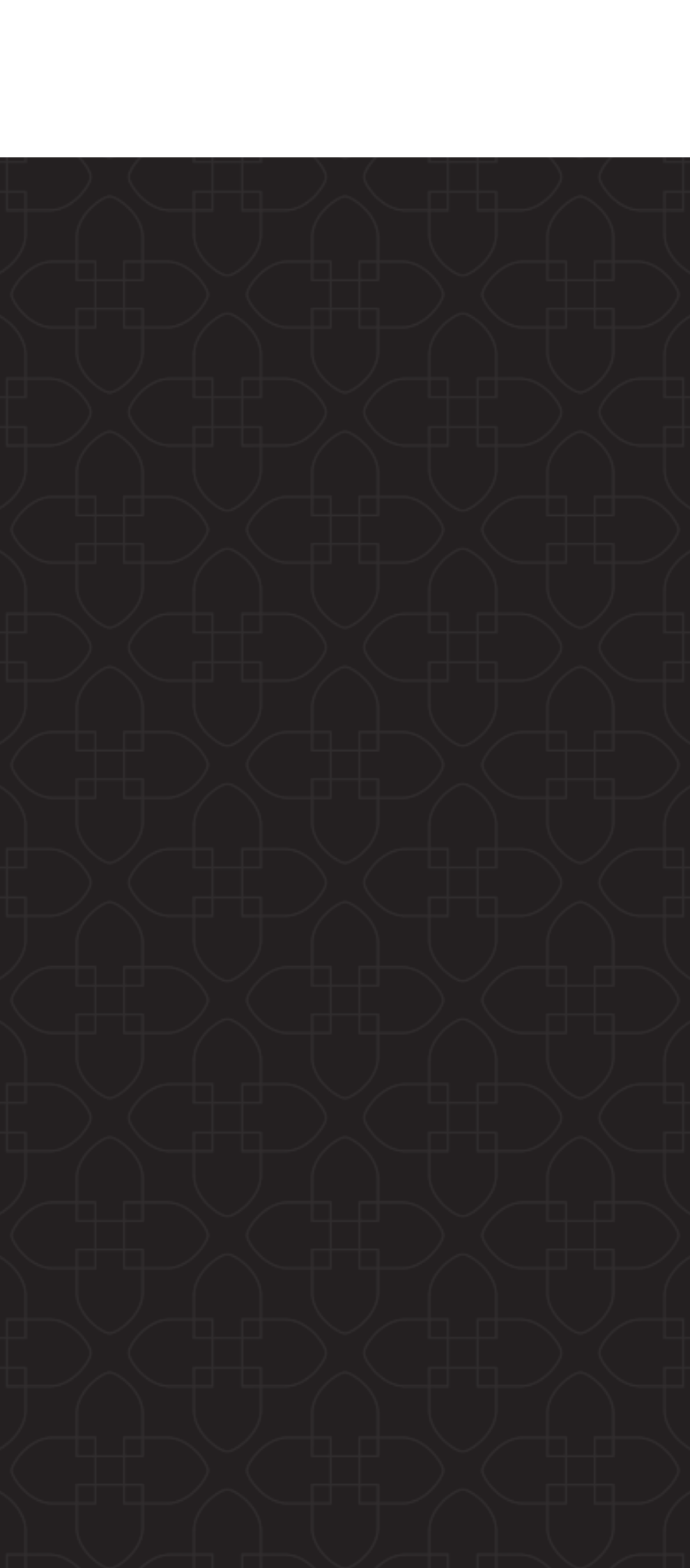Identify the bounding box coordinates for the element you need to click to achieve the following task: "Click the 'CONTACT US' link". Provide the bounding box coordinates as four float numbers between 0 and 1, in the form [left, top, right, bottom].

[0.317, 0.134, 0.683, 0.159]